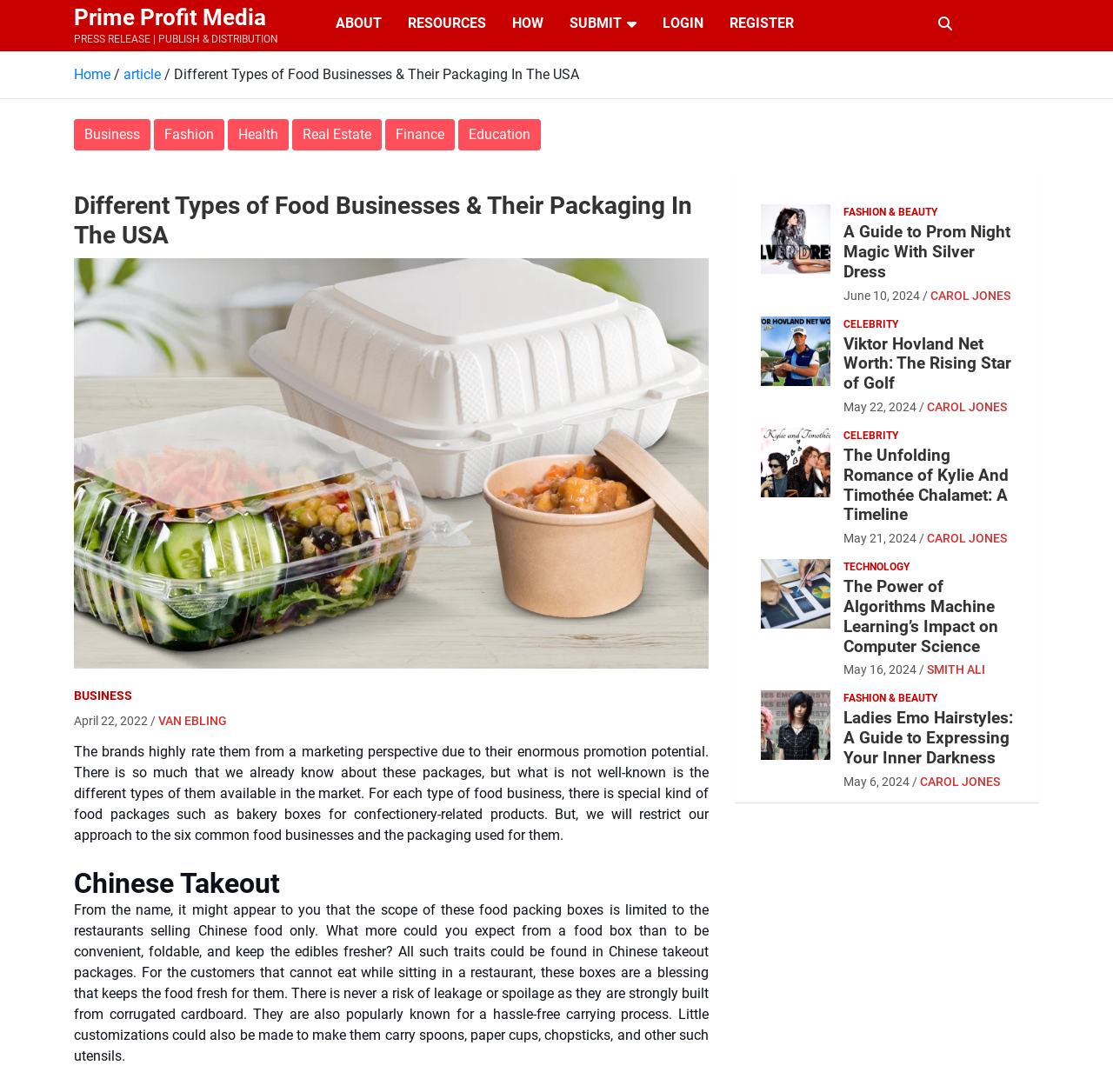Pinpoint the bounding box coordinates of the element to be clicked to execute the instruction: "Read the article about 'Chinese Takeout'".

[0.066, 0.794, 0.637, 0.824]